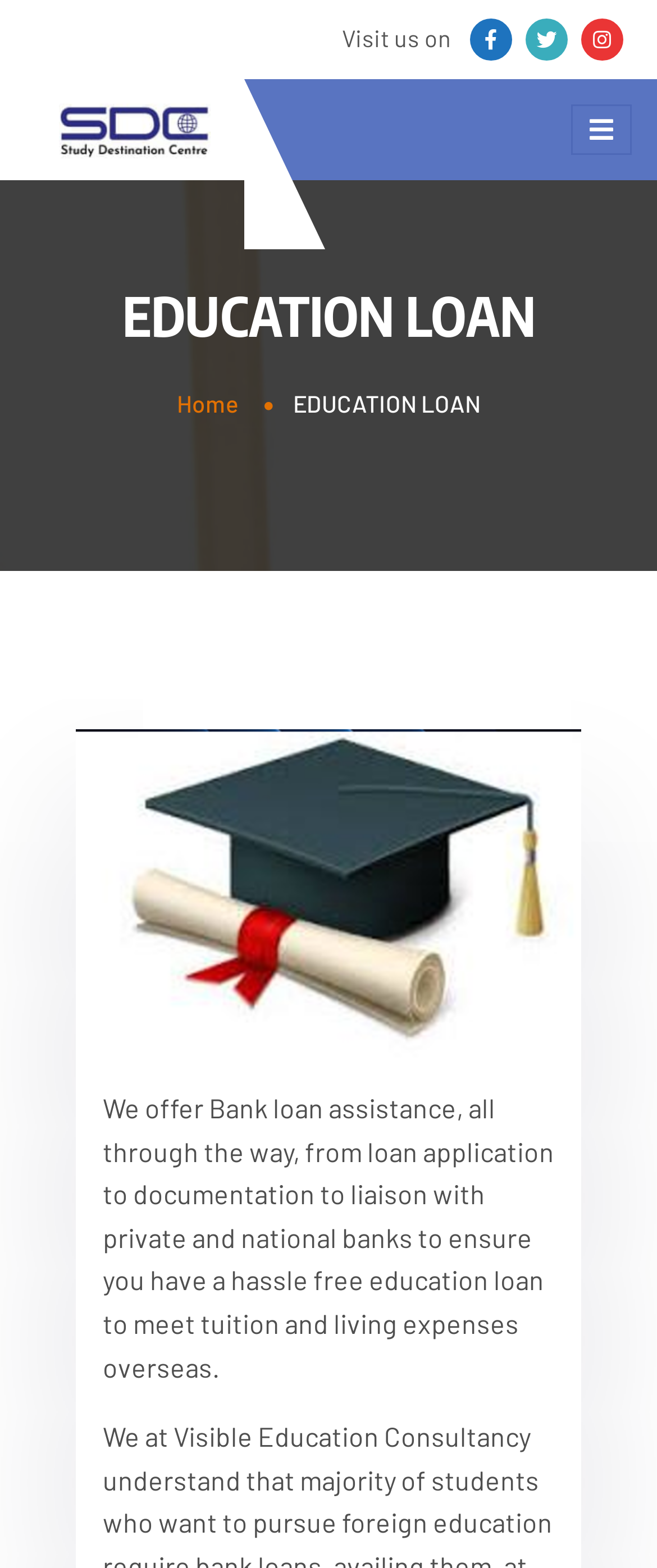By analyzing the image, answer the following question with a detailed response: What type of expenses can the education loan be used for?

According to the text, the education loan can be used to meet 'tuition and living expenses overseas', indicating that the loan is intended to cover not only academic fees but also living costs while studying abroad.